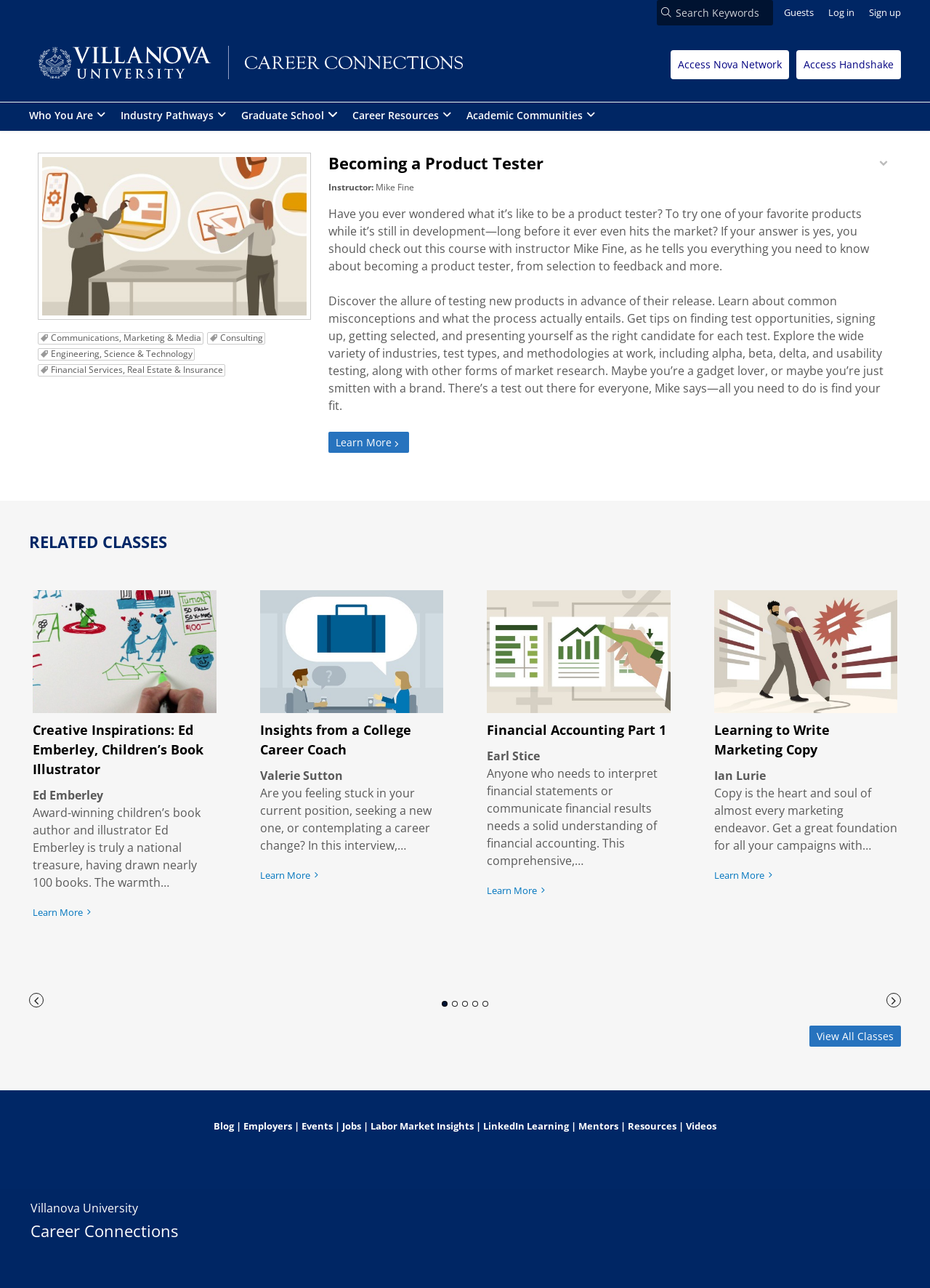Give the bounding box coordinates for the element described by: "Learn More".

[0.353, 0.335, 0.44, 0.352]